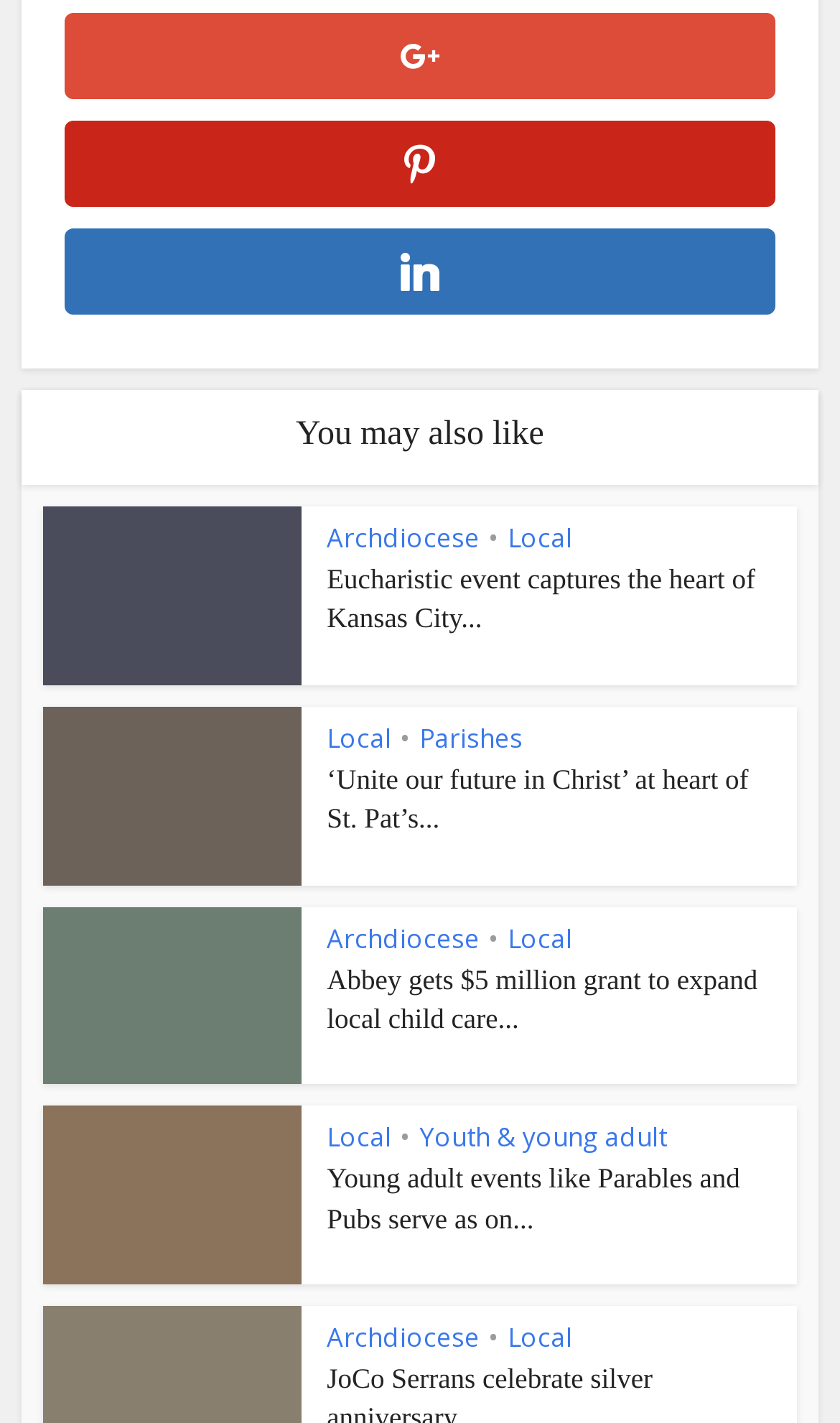Please determine the bounding box coordinates for the element that should be clicked to follow these instructions: "Read the article 'Eucharistic event captures the heart of Kansas City...' ".

[0.389, 0.396, 0.899, 0.446]